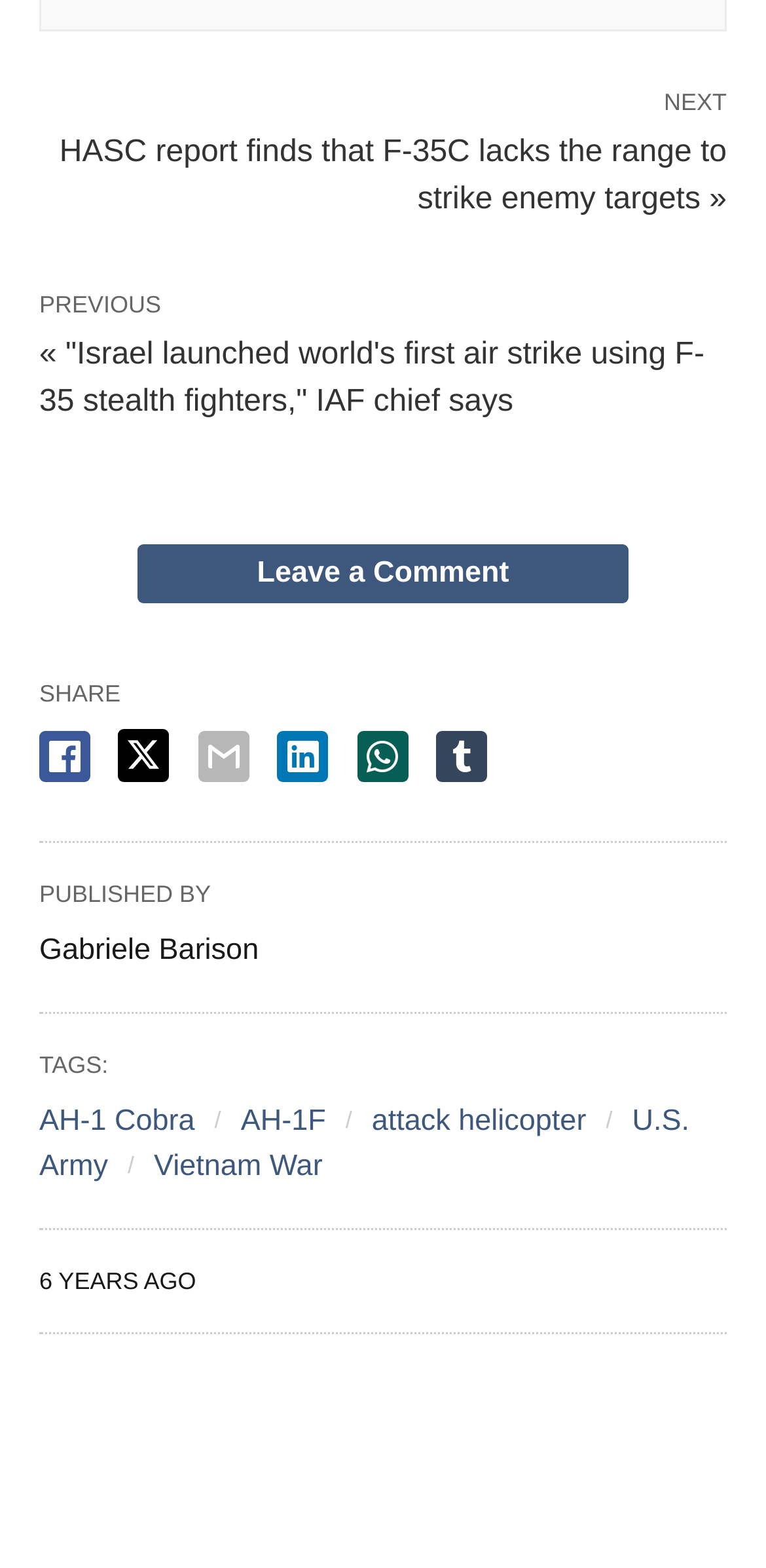Can you specify the bounding box coordinates of the area that needs to be clicked to fulfill the following instruction: "View the previous article"?

[0.051, 0.215, 0.92, 0.267]